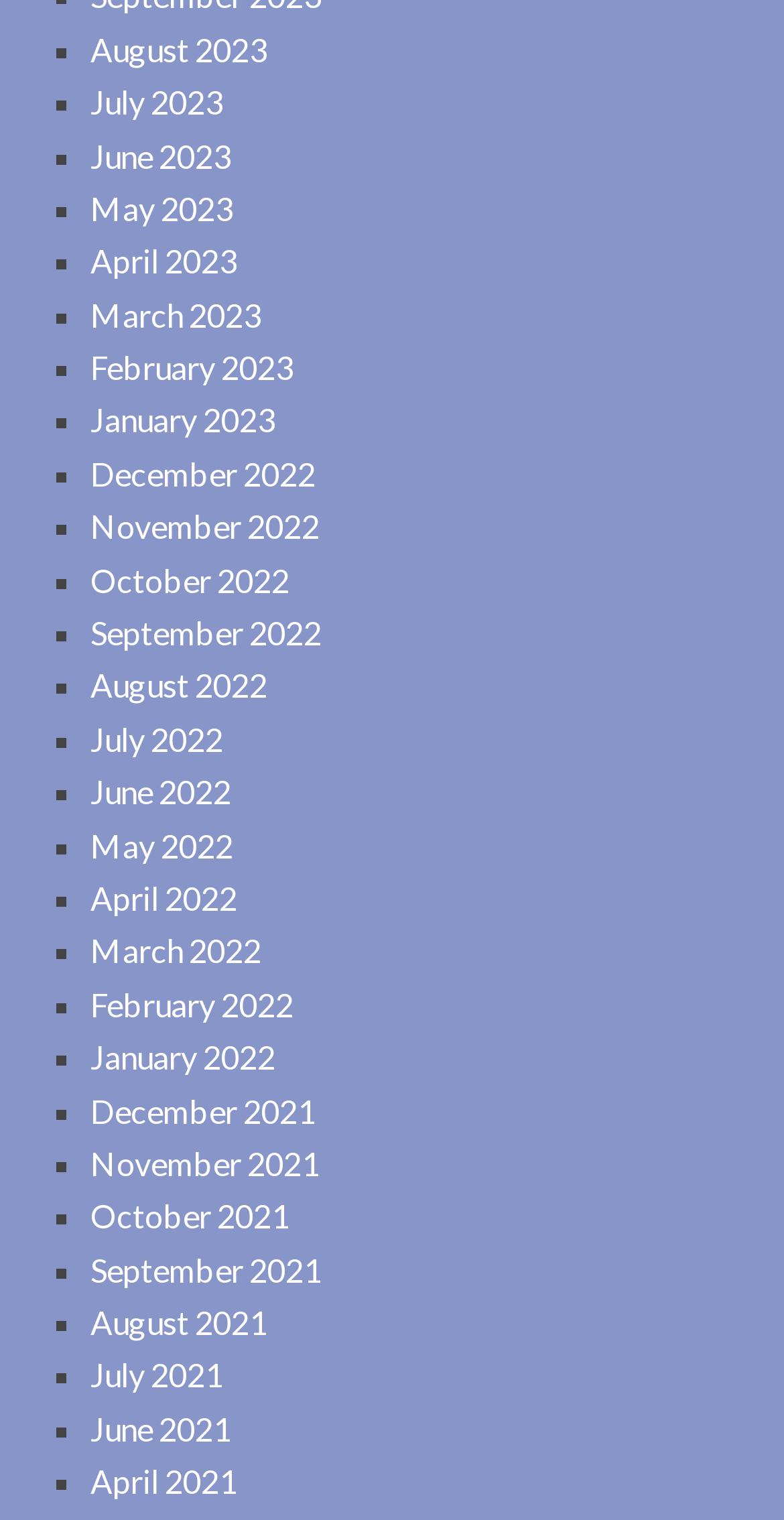Identify the bounding box coordinates of the specific part of the webpage to click to complete this instruction: "View September 2021".

[0.115, 0.822, 0.41, 0.847]